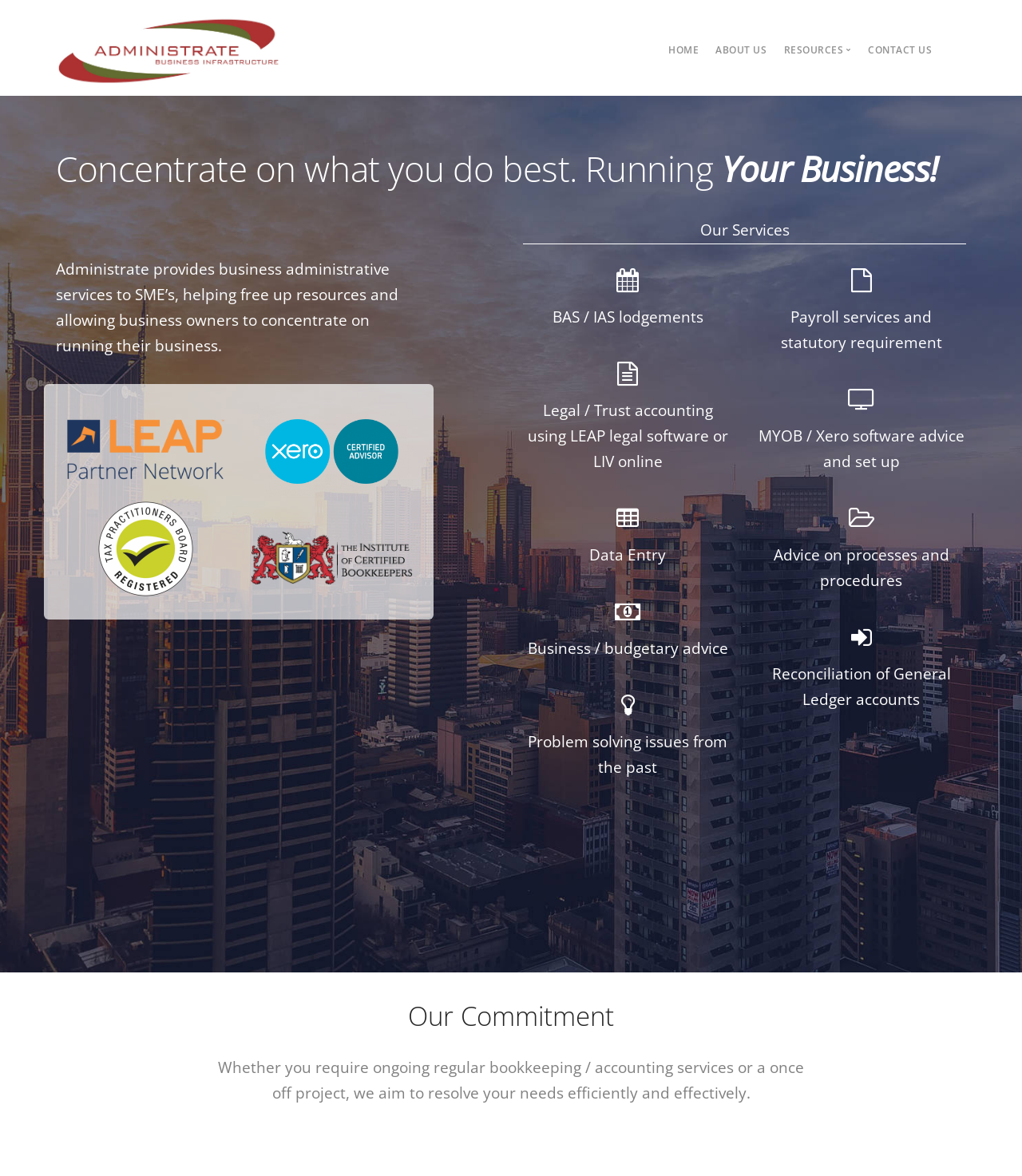Create an in-depth description of the webpage, covering main sections.

The webpage is the home page of Administrate, a business administrative services provider. At the top left corner, there is a logo of the company, accompanied by a link to the logo. On the top right corner, there are navigation links to different sections of the website, including "HOME", "ABOUT US", "RESOURCES", and "CONTACT US".

Below the navigation links, there is a prominent heading that reads "Concentrate on what you do best. Running Your Business!" followed by a subheading "Our Services". The main content of the page is divided into two columns. The left column features a brief description of the company's services, stating that they provide business administrative services to SMEs, helping free up resources and allowing business owners to concentrate on running their business.

The right column lists the various services offered by Administrate, including "BAS / IAS lodgements", "Legal / Trust accounting", "Data Entry", "Business / budgetary advice", and more. Each service is represented by a heading, and there are a total of 9 services listed.

In between the two columns, there are four logos of partner companies or certifications, including LEAP Partner Logo, Tax Practitioners Board Logo, Xero Certified Advisor, and ICB logo. These logos are arranged in two rows, with two logos on each row.

At the bottom of the page, there is a section with a heading "Our Commitment" and a paragraph of text that describes the company's aim to resolve clients' needs efficiently and effectively. Finally, there is a link to an unknown destination at the bottom right corner of the page, represented by a Unicode character.